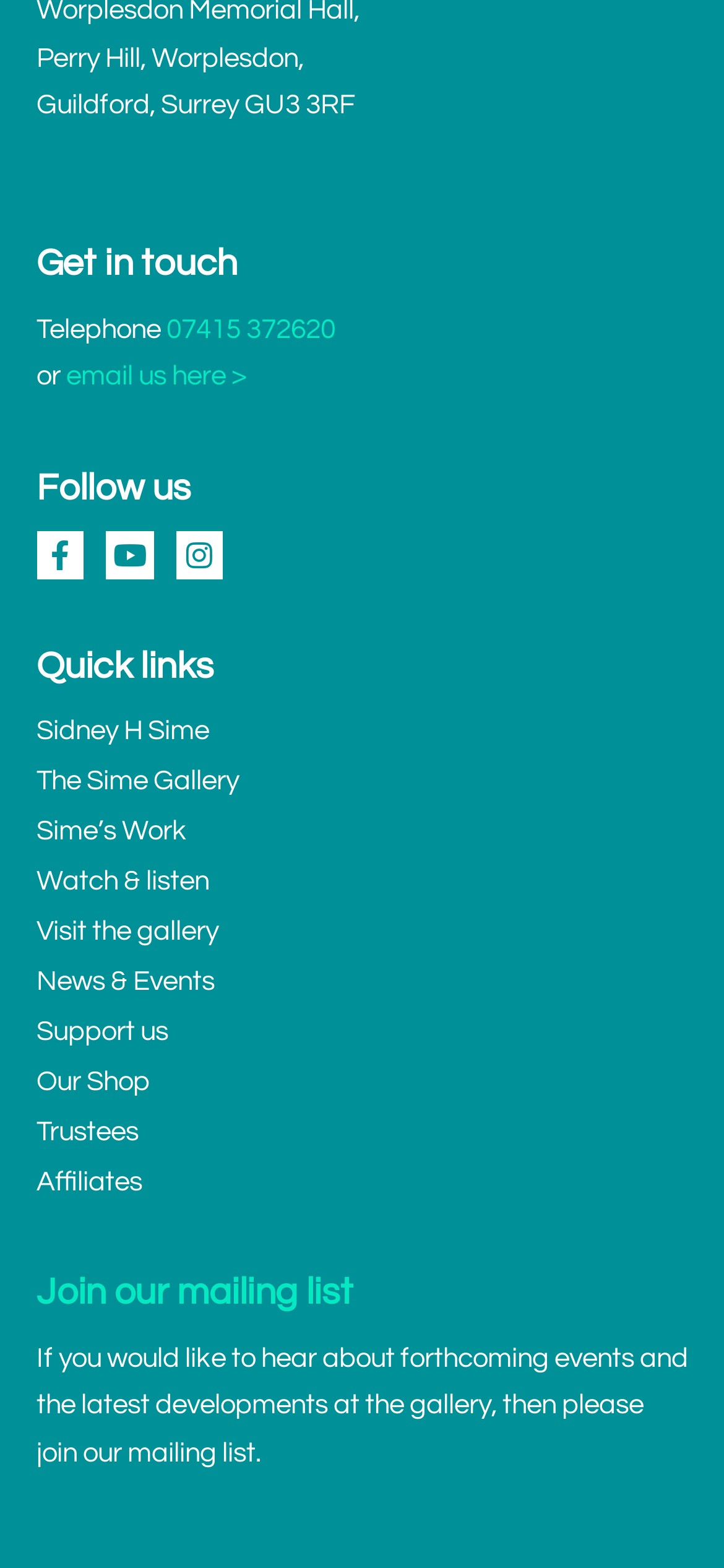Locate the bounding box of the UI element with the following description: "The Sime Gallery".

[0.05, 0.484, 0.95, 0.512]